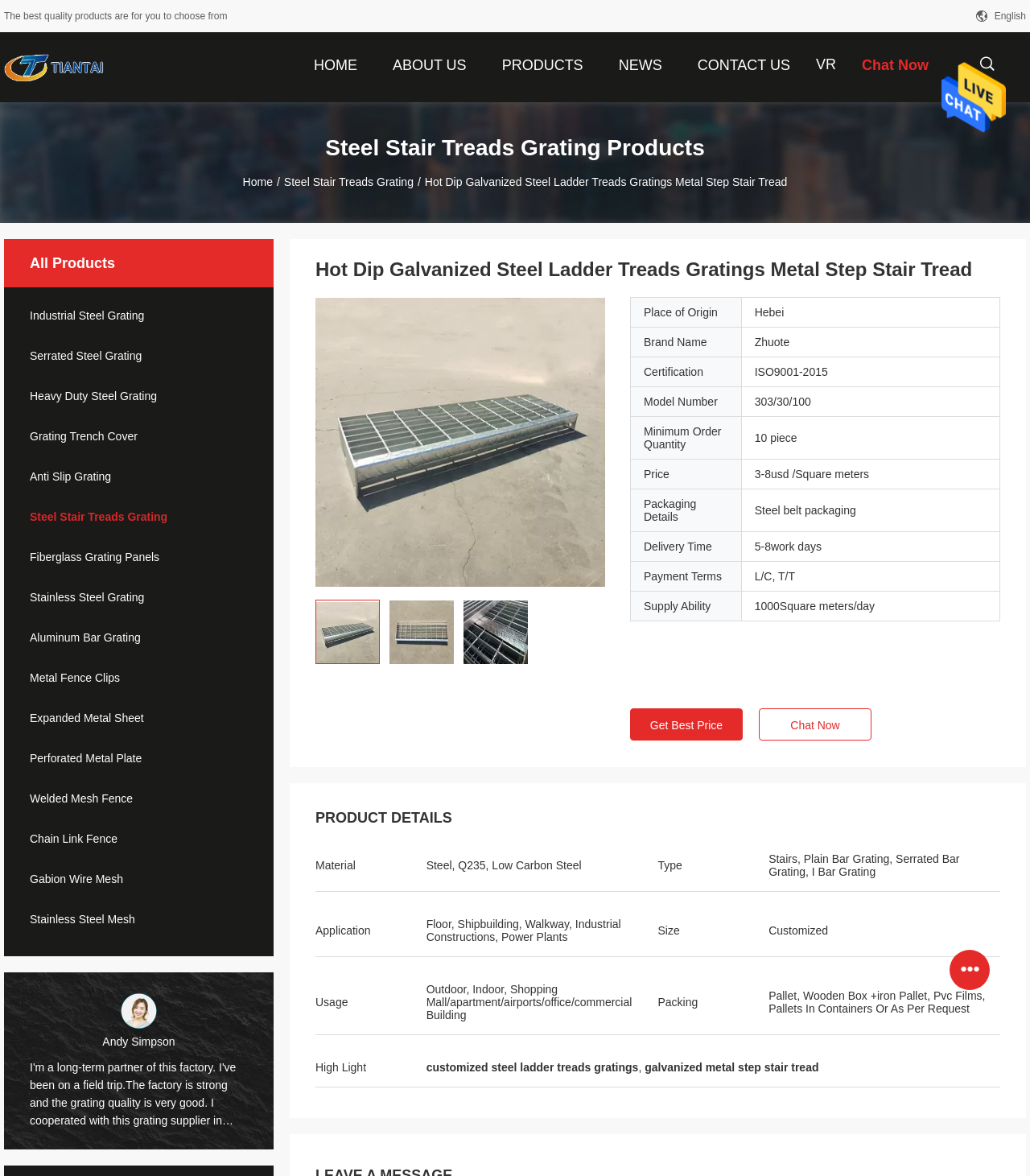Provide the bounding box coordinates for the specified HTML element described in this description: "News". The coordinates should be four float numbers ranging from 0 to 1, in the format [left, top, right, bottom].

[0.591, 0.027, 0.652, 0.082]